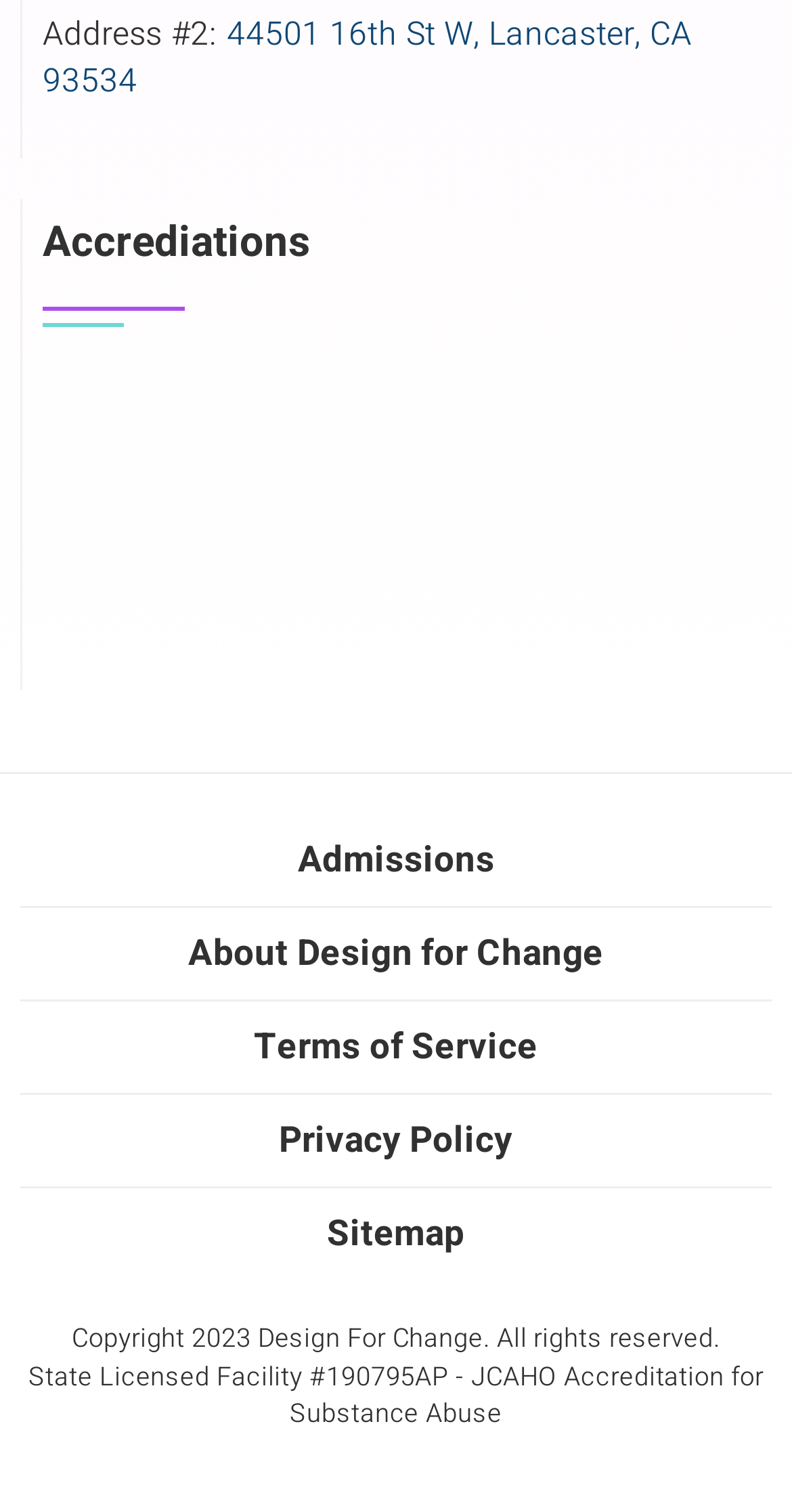What type of accreditation does the facility have?
Please provide a detailed answer to the question.

I found the accreditation type by looking at the heading element that says 'Accrediations' and the link element below it, which contains the Joint Commission Accreditation logo.